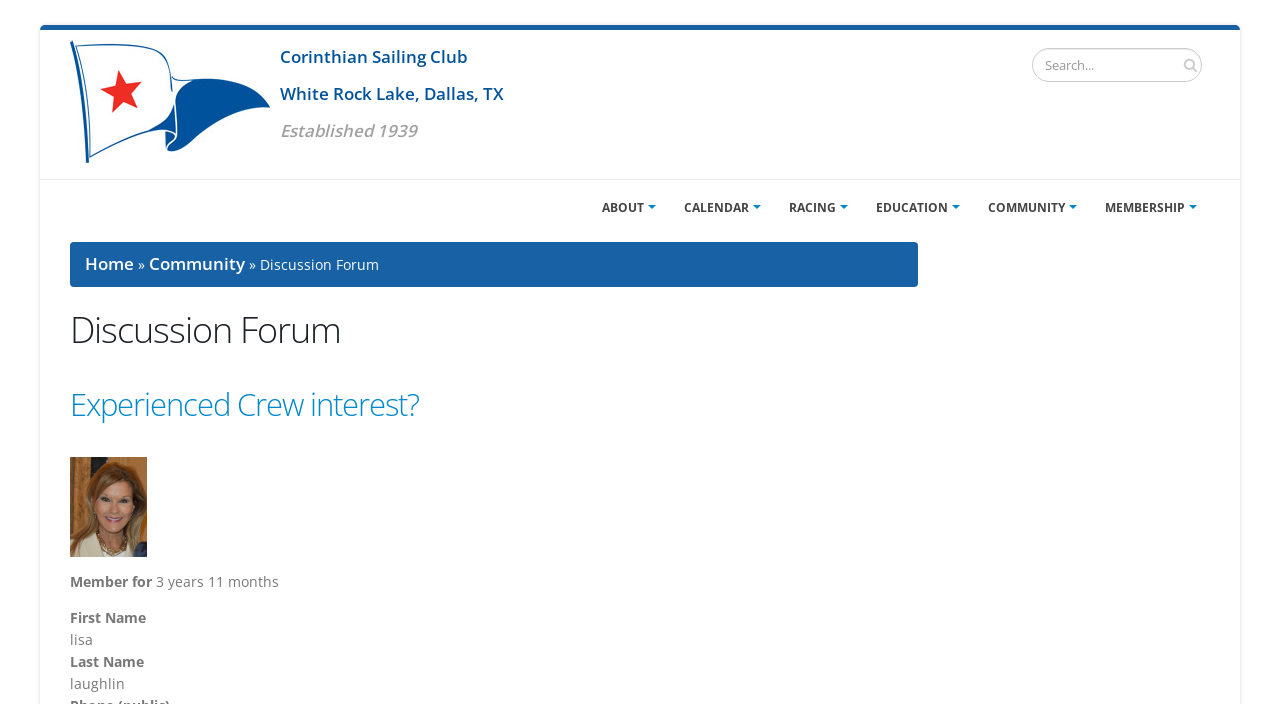Find the coordinates for the bounding box of the element with this description: "alt="Profile picture for user Lisall"".

[0.055, 0.704, 0.115, 0.731]